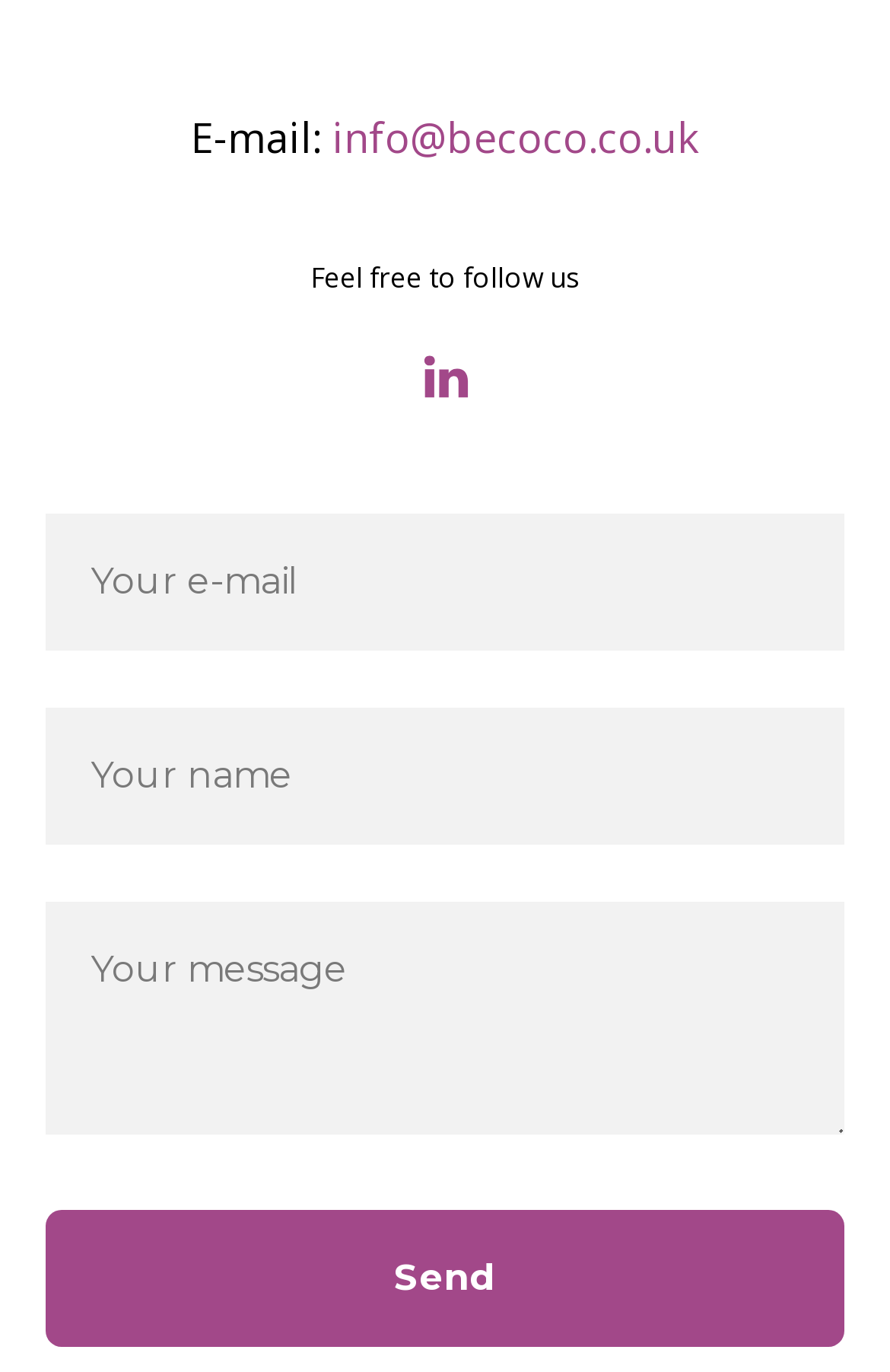Determine the bounding box for the described UI element: "Sports Medicine".

None